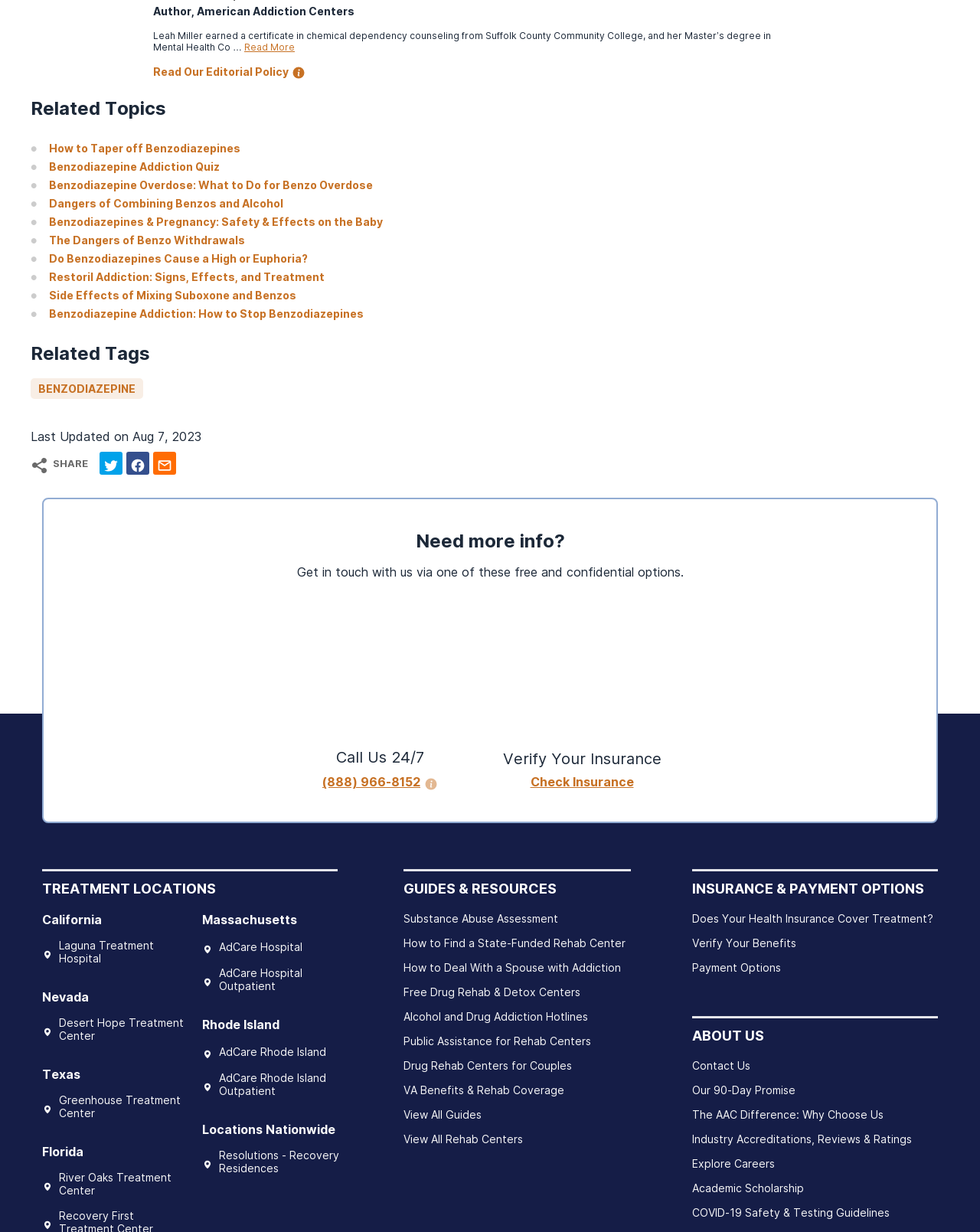Locate the bounding box of the UI element based on this description: "benzodiazepine". Provide four float numbers between 0 and 1 as [left, top, right, bottom].

[0.031, 0.307, 0.15, 0.327]